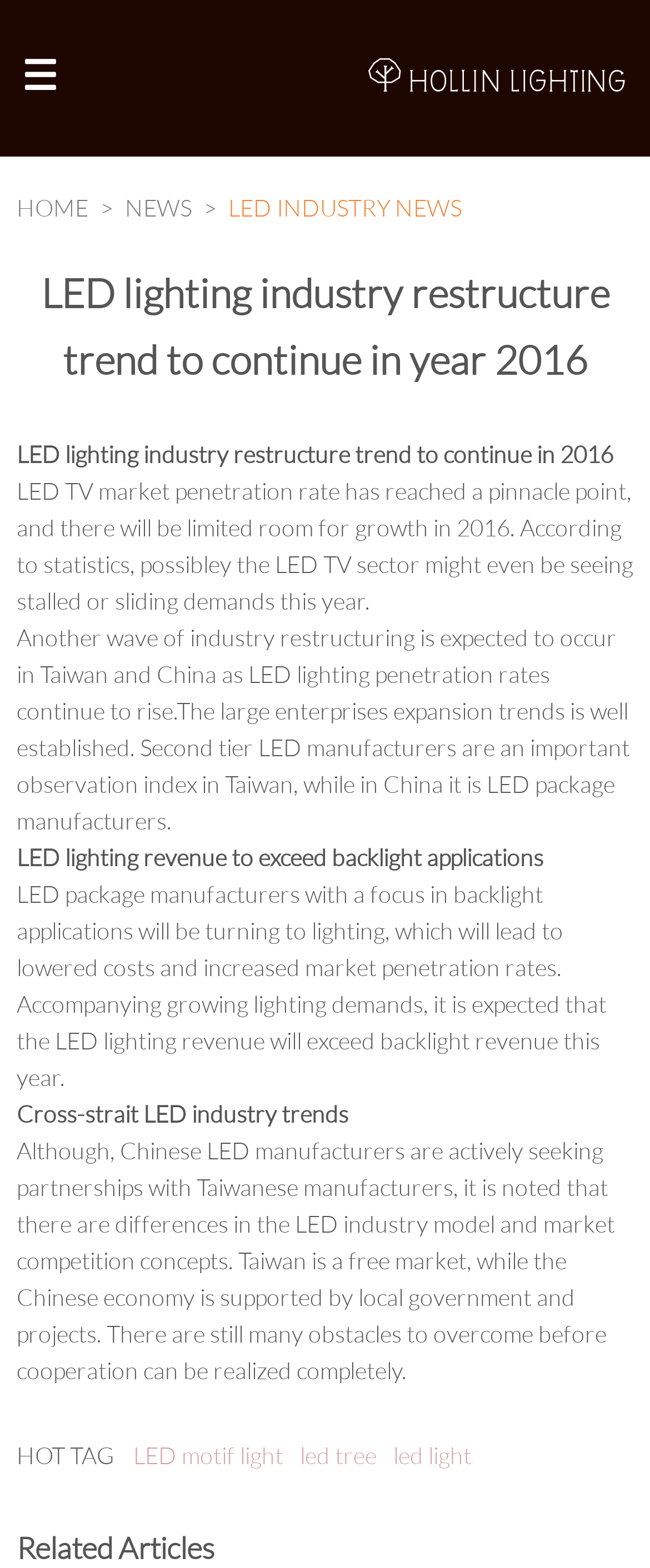Construct a comprehensive caption that outlines the webpage's structure and content.

The webpage appears to be an article about the LED lighting industry, specifically discussing trends and restructuring in 2016. At the top, there are four links: "A", "HOME", "NEWS", and a header "LED INDUSTRY NEWS". 

Below the header, there is a title "LED lighting industry restructure trend to continue in year 2016" followed by a brief summary of the article. The main content of the article is divided into several sections, each with a descriptive title. The first section discusses the LED TV market penetration rate, followed by a section about industry restructuring in Taiwan and China. 

Next, there is a section about LED lighting revenue exceeding backlight applications, and another section about cross-strait LED industry trends. The article concludes with a section labeled "HOT TAG" featuring three links: "LED motif light", "led tree", and "led light". 

At the very bottom of the page, there is a label "Related Articles". Overall, the webpage contains a total of 4 links at the top, 1 header, 9 sections of text, and 3 links at the bottom.